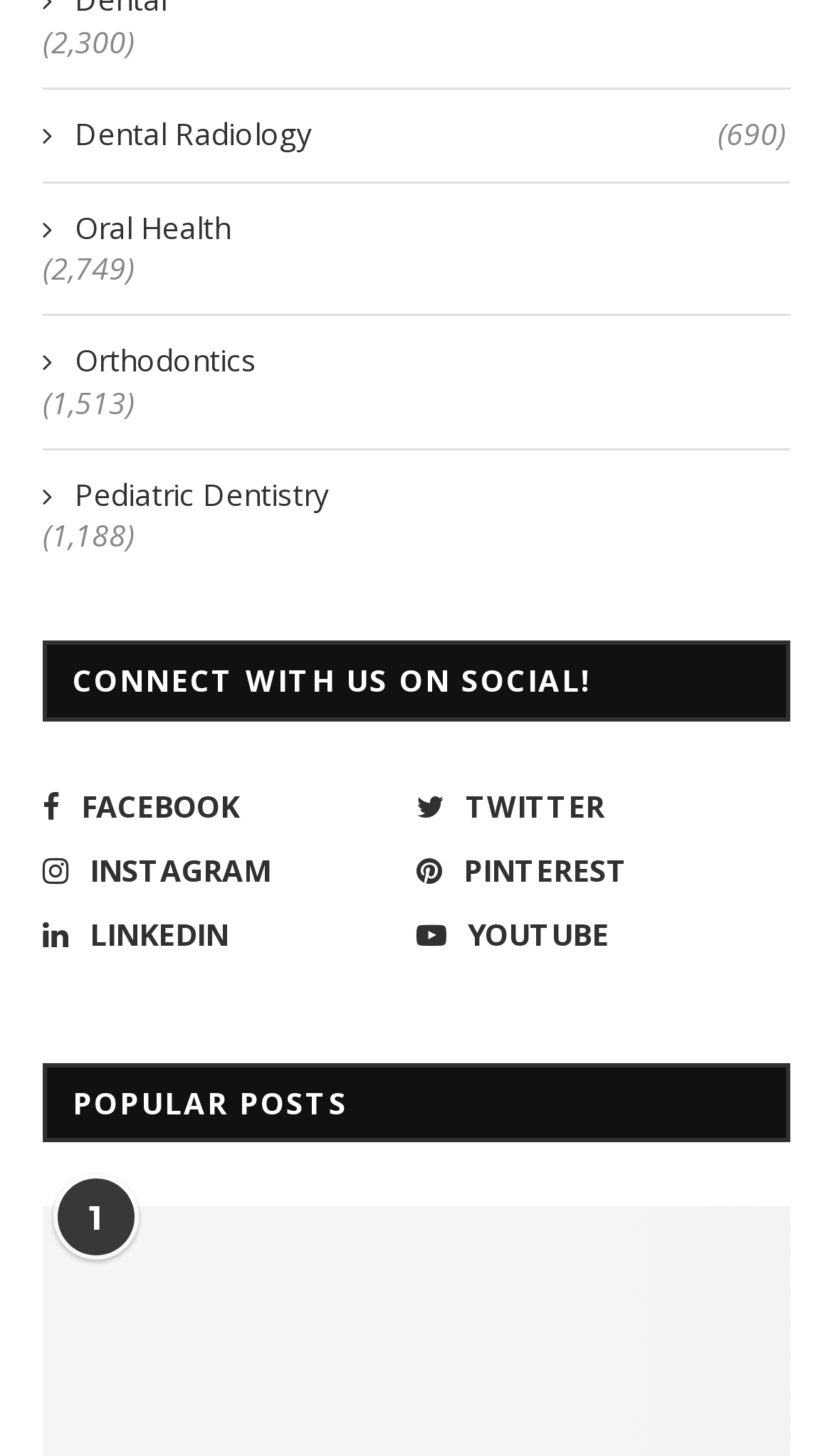Calculate the bounding box coordinates of the UI element given the description: "Linkedin".

[0.038, 0.627, 0.487, 0.656]